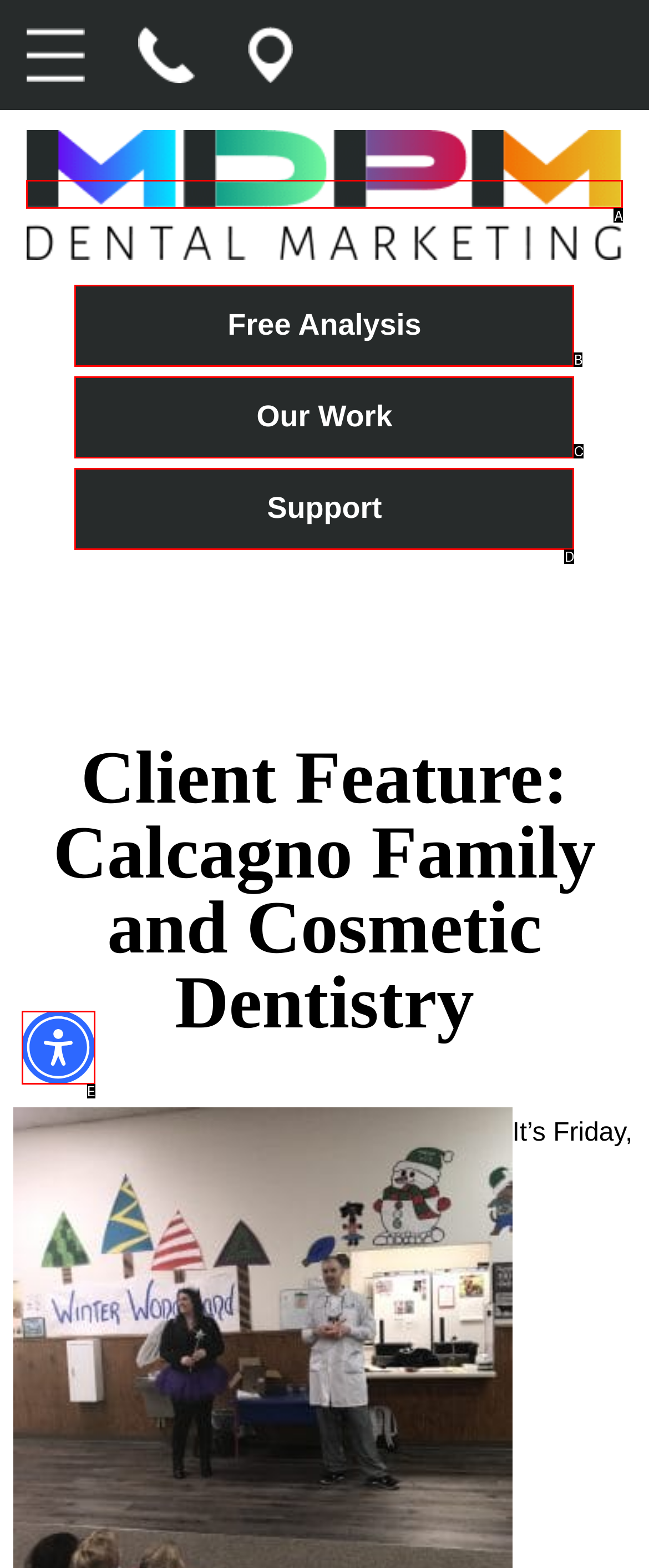Please provide the letter of the UI element that best fits the following description: aria-label="Accessibility Menu" title="Accessibility Menu"
Respond with the letter from the given choices only.

E